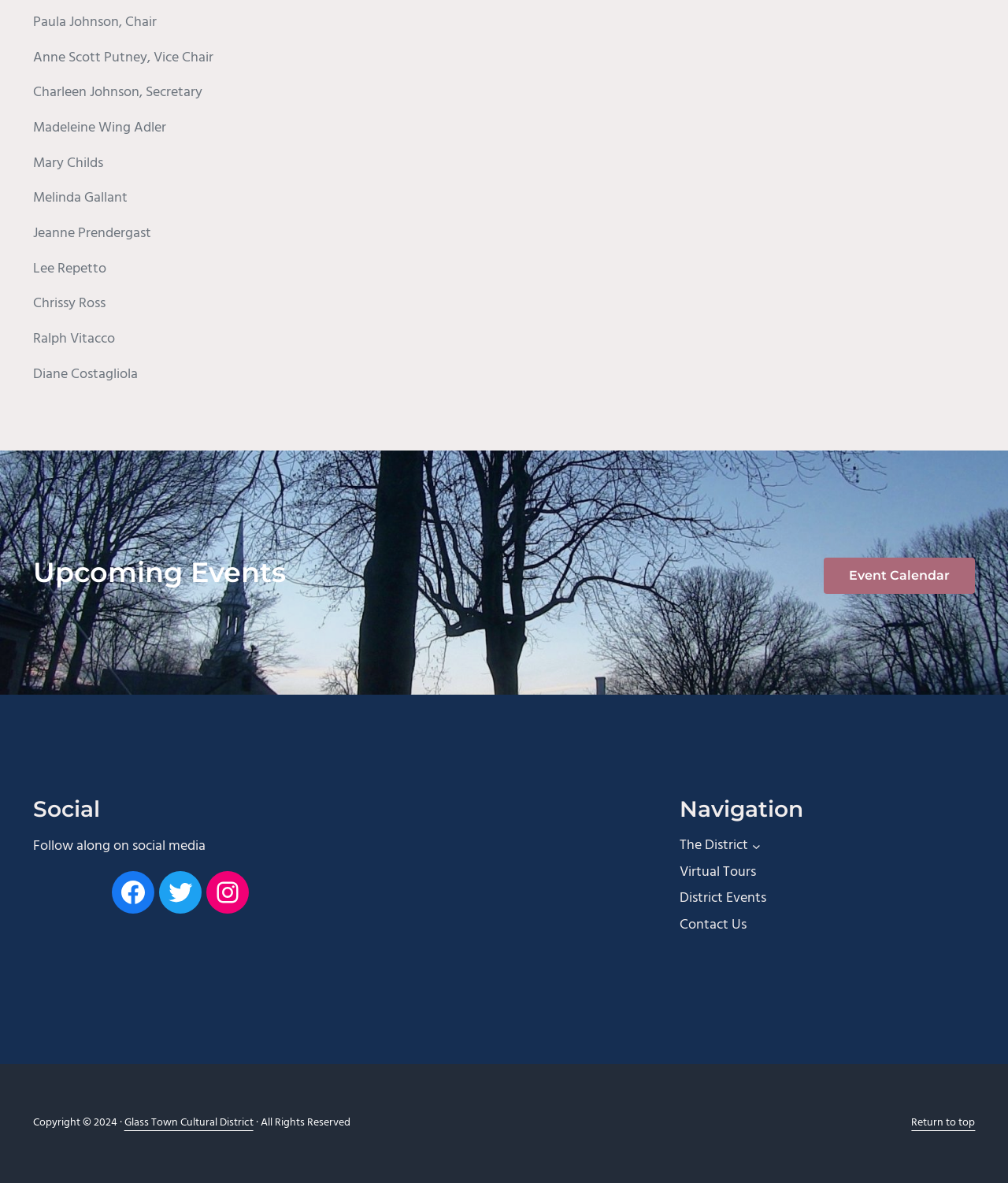Find the bounding box coordinates of the clickable area required to complete the following action: "Return to top".

[0.904, 0.942, 0.968, 0.957]